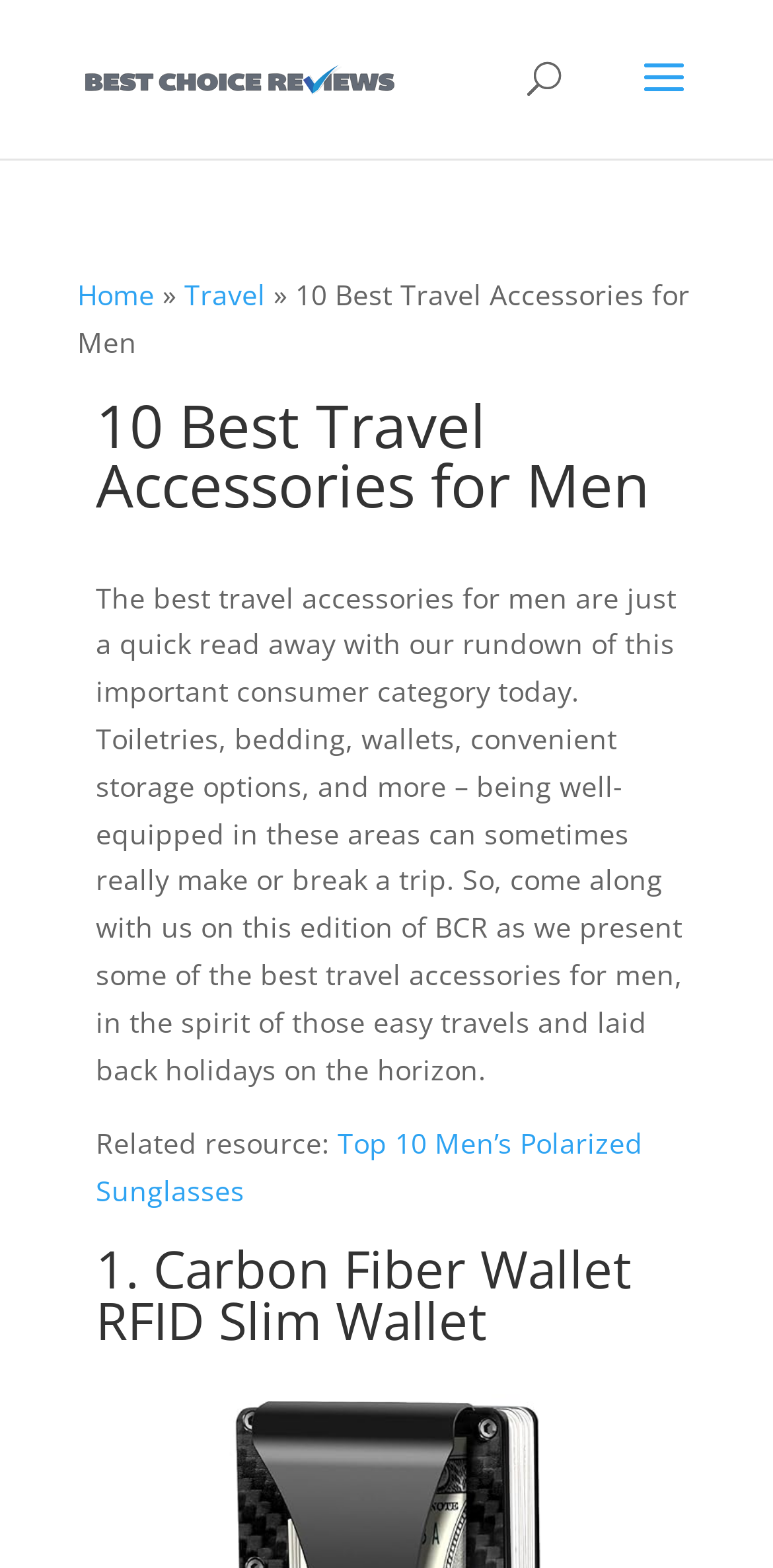Determine the main heading of the webpage and generate its text.

10 Best Travel Accessories for Men